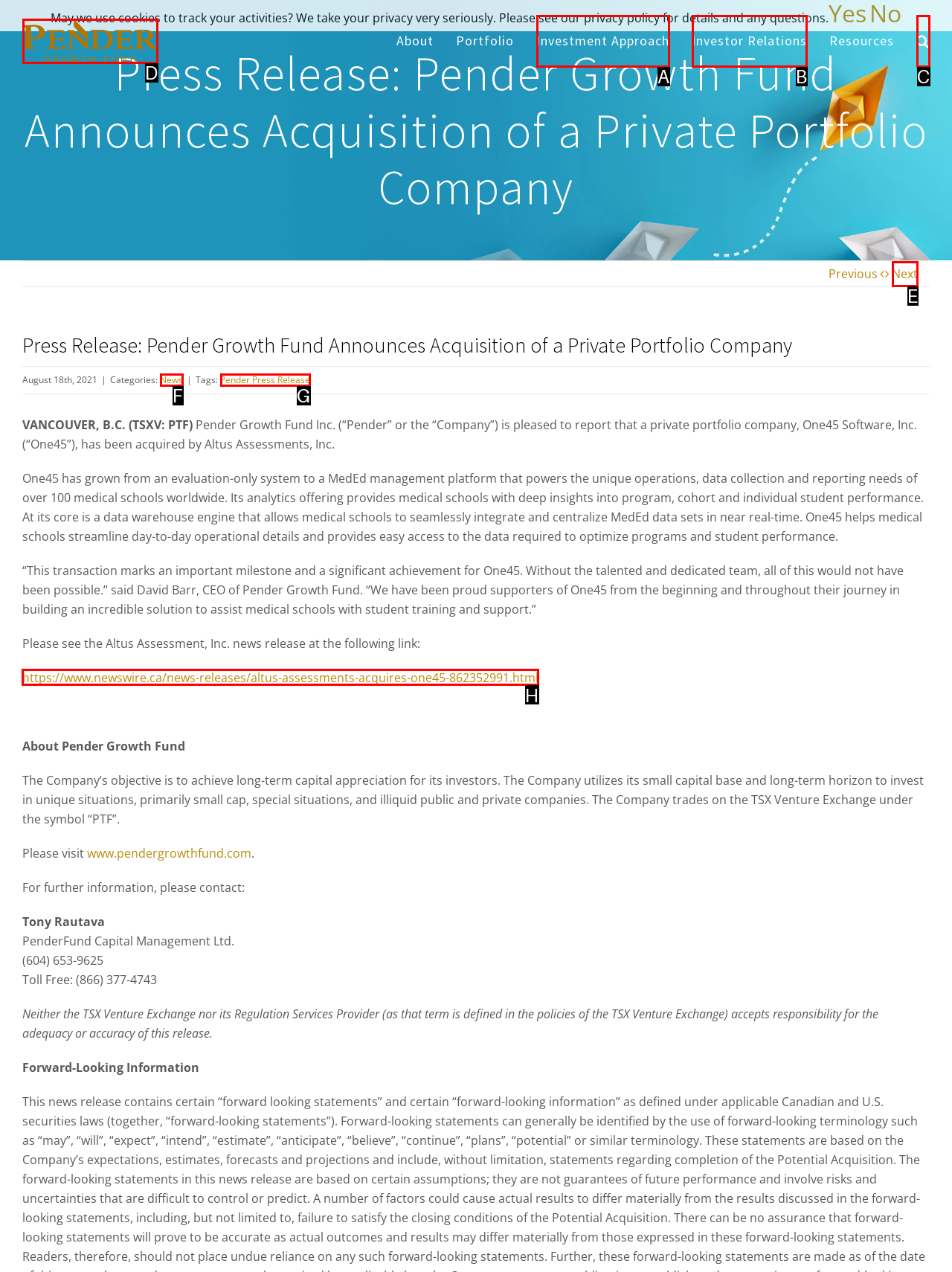What option should I click on to execute the task: Click the 'https://www.newswire.ca/news-releases/altus-assessments-acquires-one45-862352991.html' link? Give the letter from the available choices.

H